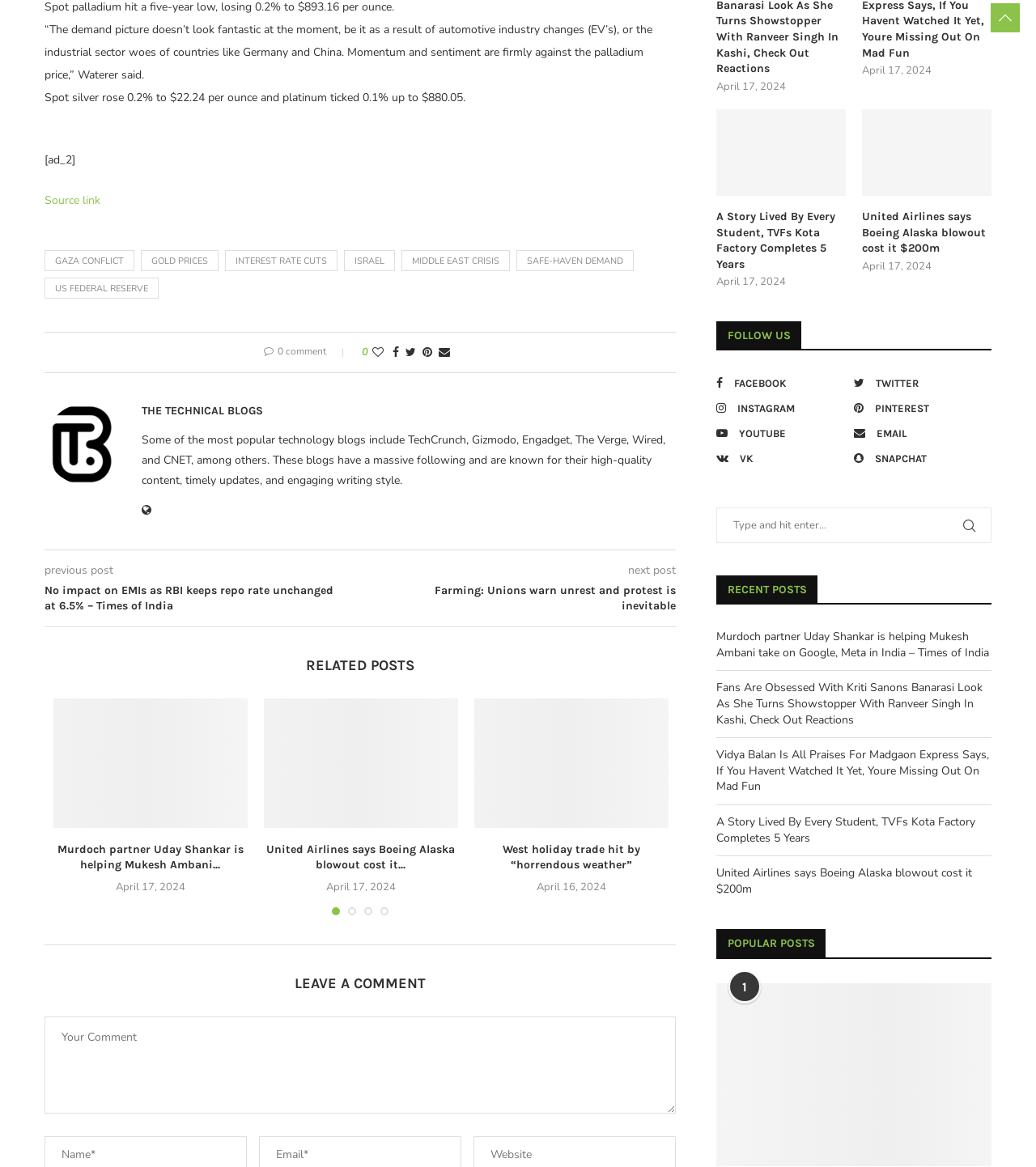Identify the coordinates of the bounding box for the element that must be clicked to accomplish the instruction: "Leave a comment".

[0.043, 0.871, 0.652, 0.954]